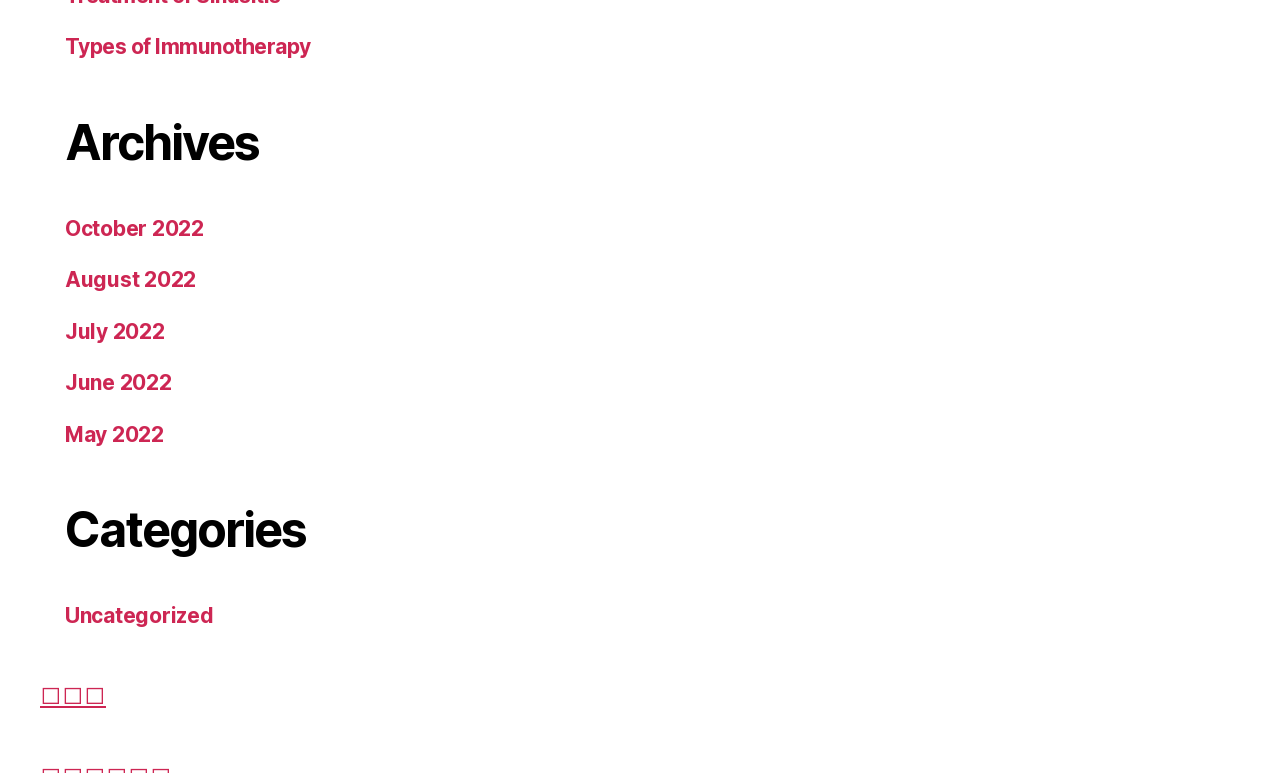What language is the last link written in?
Observe the image and answer the question with a one-word or short phrase response.

Korean